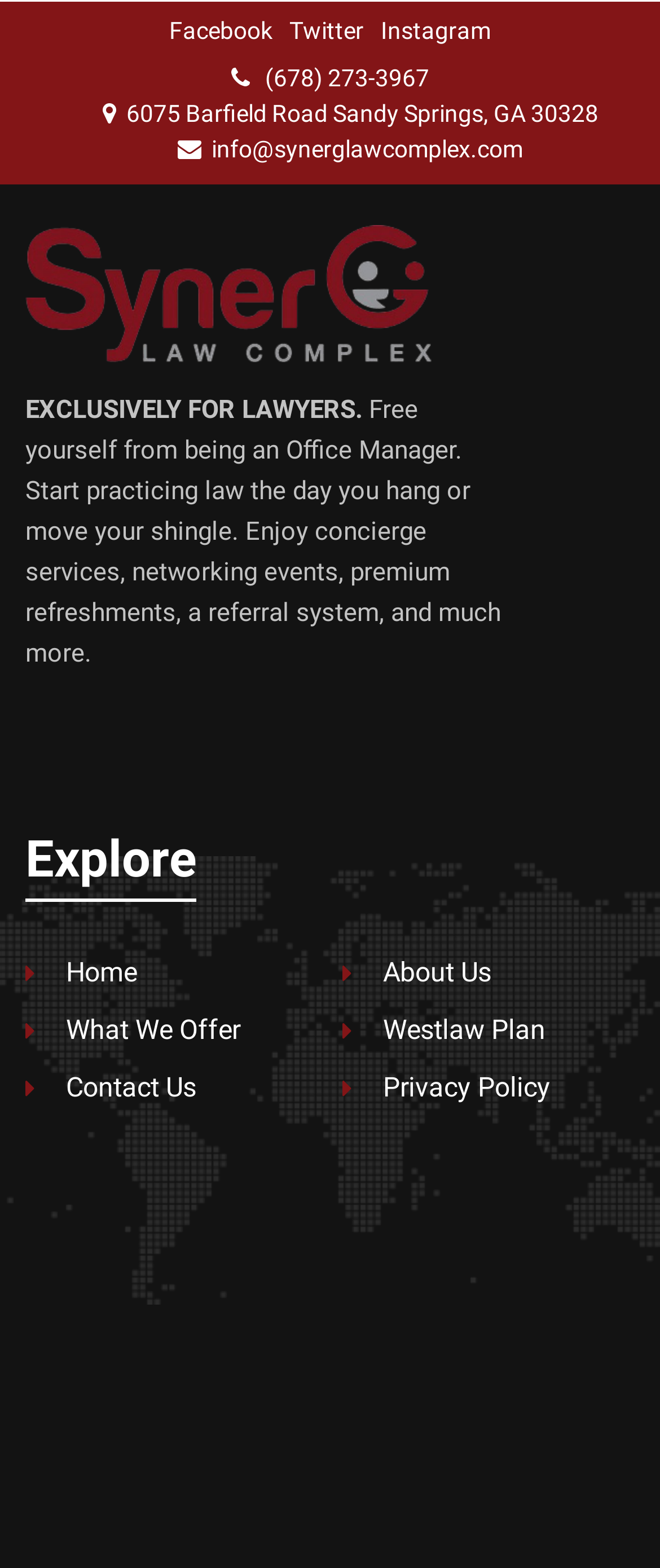Provide the bounding box coordinates of the section that needs to be clicked to accomplish the following instruction: "Learn about our authors."

None